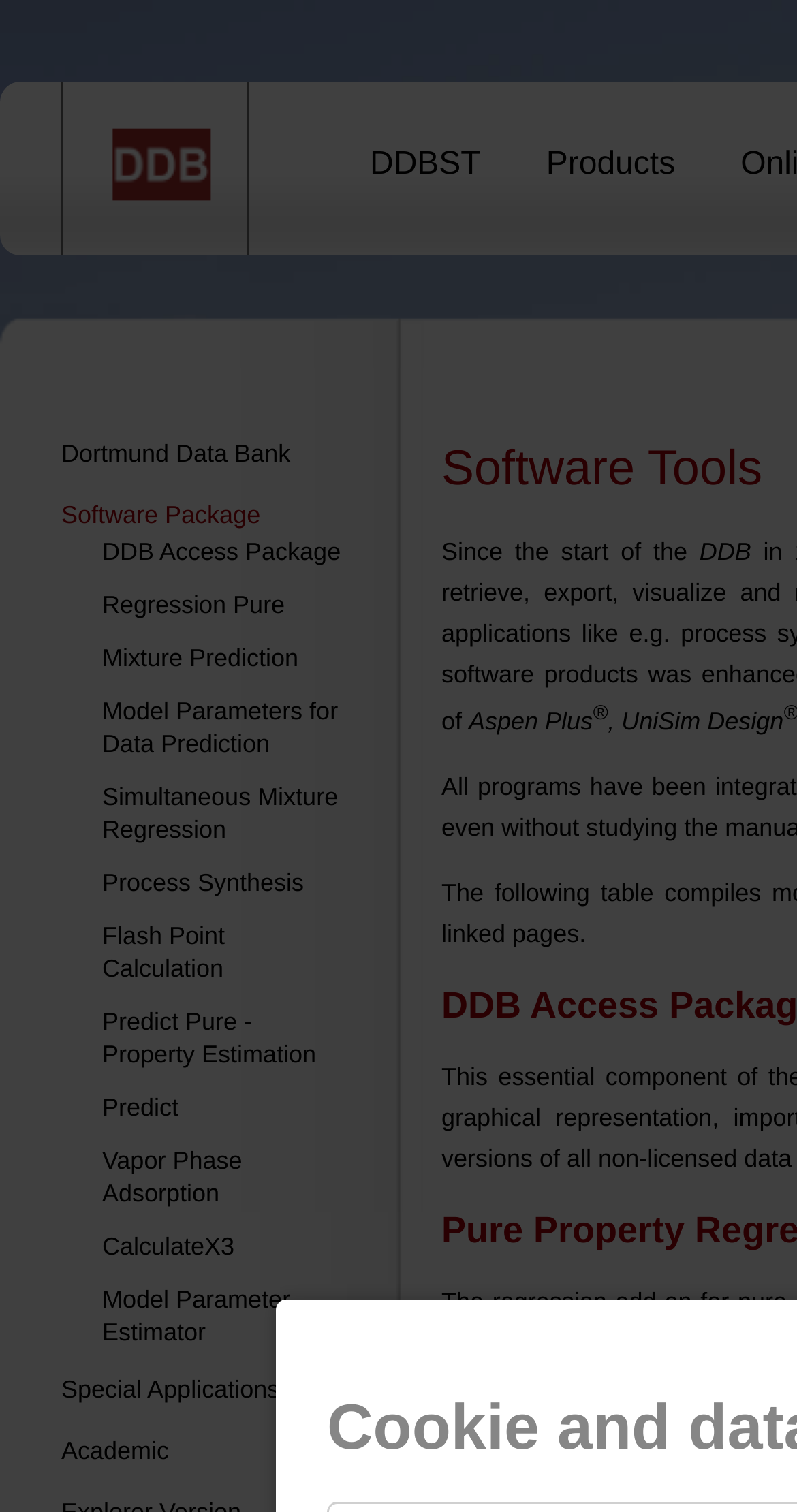Pinpoint the bounding box coordinates of the element to be clicked to execute the instruction: "open 'DDB Access Package'".

[0.128, 0.355, 0.427, 0.374]